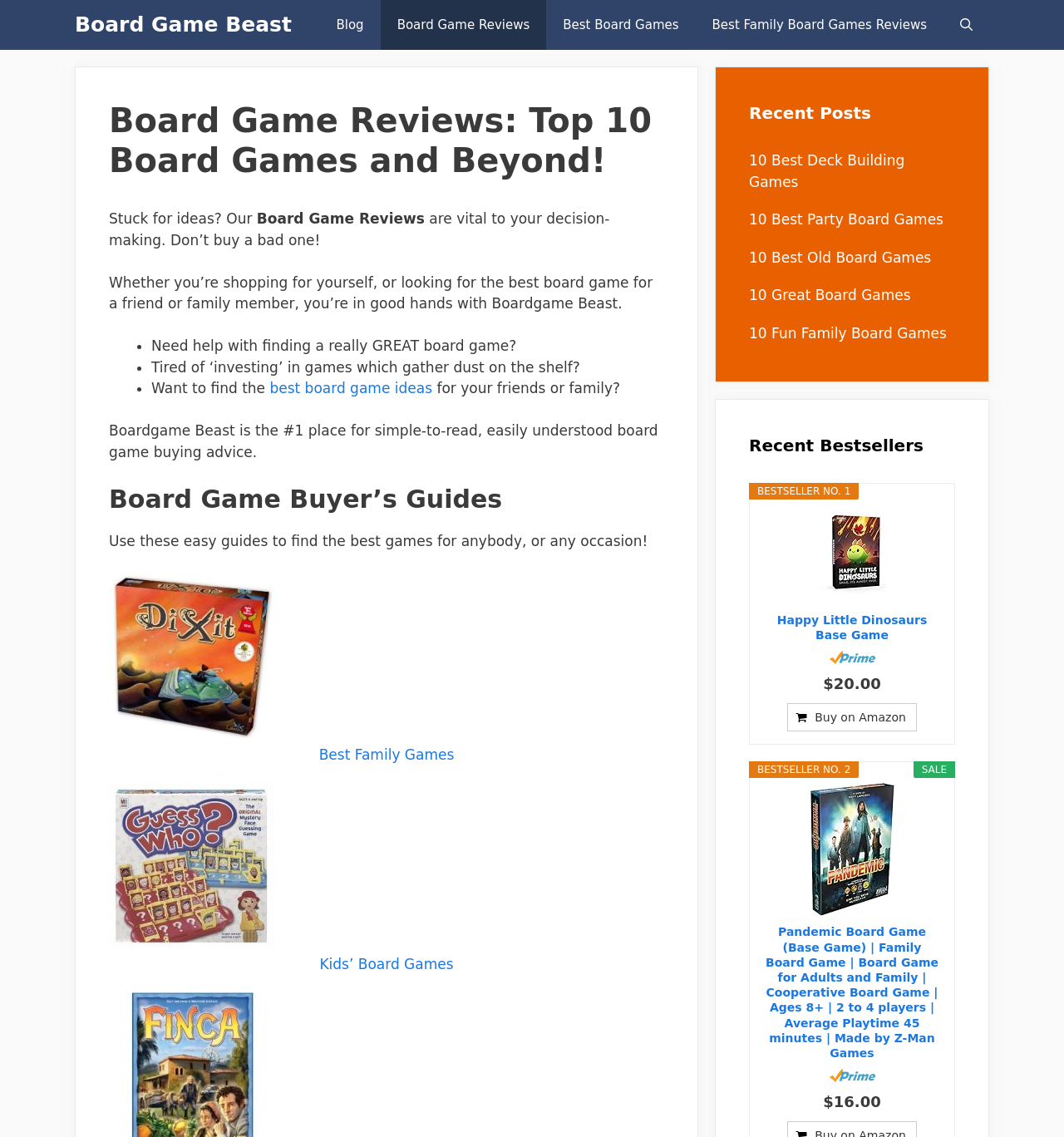Please provide a comprehensive answer to the question below using the information from the image: What type of board games are featured in the 'Best Family Games' section?

The 'Best Family Games' section on the webpage features a list of board games that are suitable for families, as indicated by the heading and the links to specific game reviews.